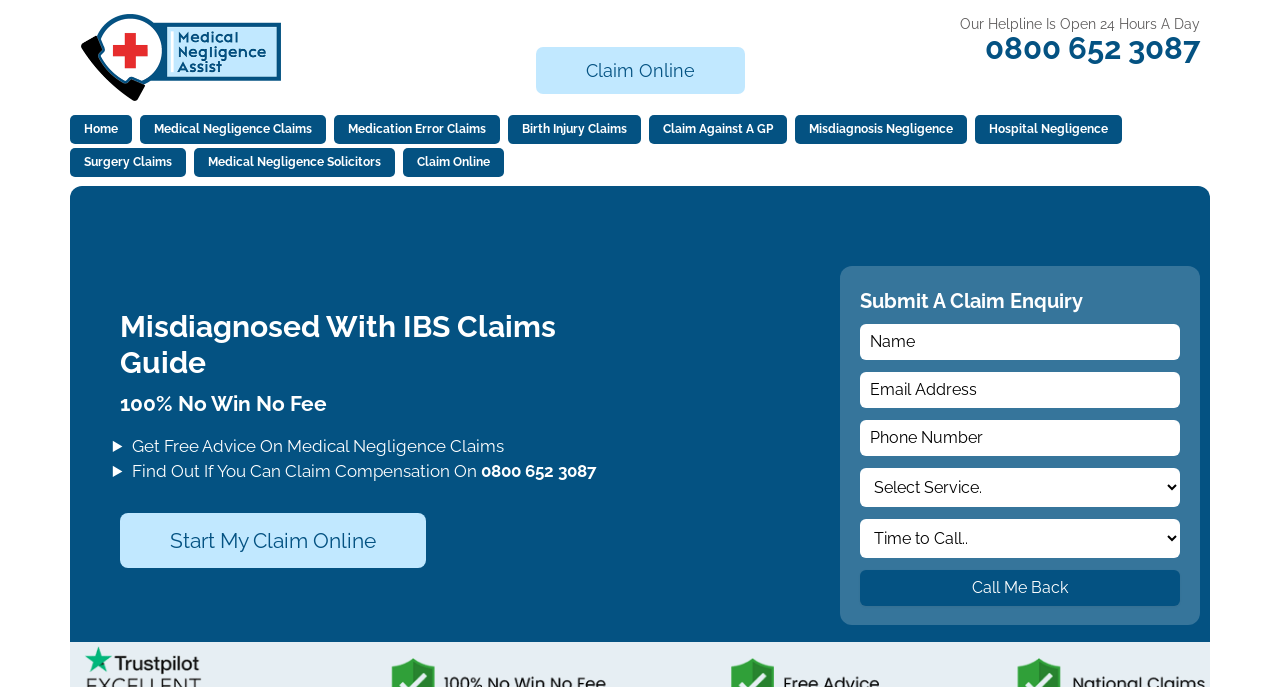Describe all visible elements and their arrangement on the webpage.

This webpage appears to be a guide for individuals who may have been misdiagnosed with Irritable Bowel Syndrome (IBS) and are seeking to make a claim. At the top left corner, there is a logo for "Medical Negligence Assist" accompanied by an image. To the right of the logo, there is a helpline number "0800 652 3087" that is open 24 hours a day. 

Below the logo, there are several links to different sections of the website, including "Home", "Medical Negligence Claims", "Medication Error Claims", and others. These links are arranged horizontally across the page.

The main content of the webpage begins with a heading "Misdiagnosed With IBS Claims Guide" followed by a brief introduction to the guide. Below the heading, there is a section that highlights the benefits of using the service, including "100% No Win No Fee" and "Get Free Advice On Medical Negligence Claims". 

The webpage also features a contact form on the right side, where users can submit a claim enquiry by filling out their name, email address, phone number, and other details. There are also several buttons and links throughout the page that allow users to start their claim online or get more information about the claims process.

Throughout the page, there are several links to other related topics, such as "A Guide To Wrong Medication Claims", "Still Born Birth Injury Claim", and "How To Claim For Medical Negligence | No Win No Fee". These links are scattered throughout the page, often in a vertical column on the left side.